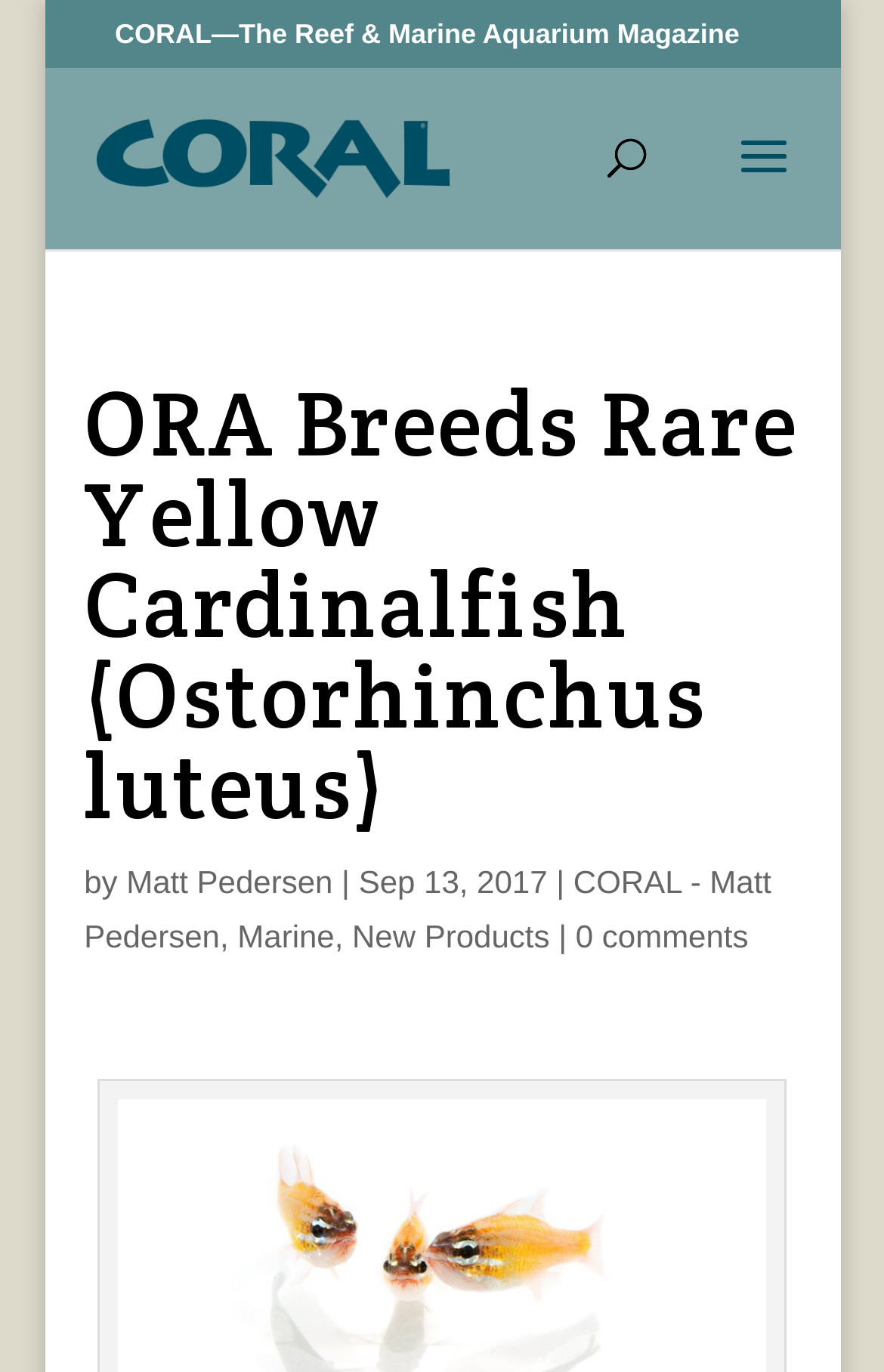Determine the bounding box for the HTML element described here: "CORAL - Matt Pedersen". The coordinates should be given as [left, top, right, bottom] with each number being a float between 0 and 1.

[0.095, 0.629, 0.873, 0.695]